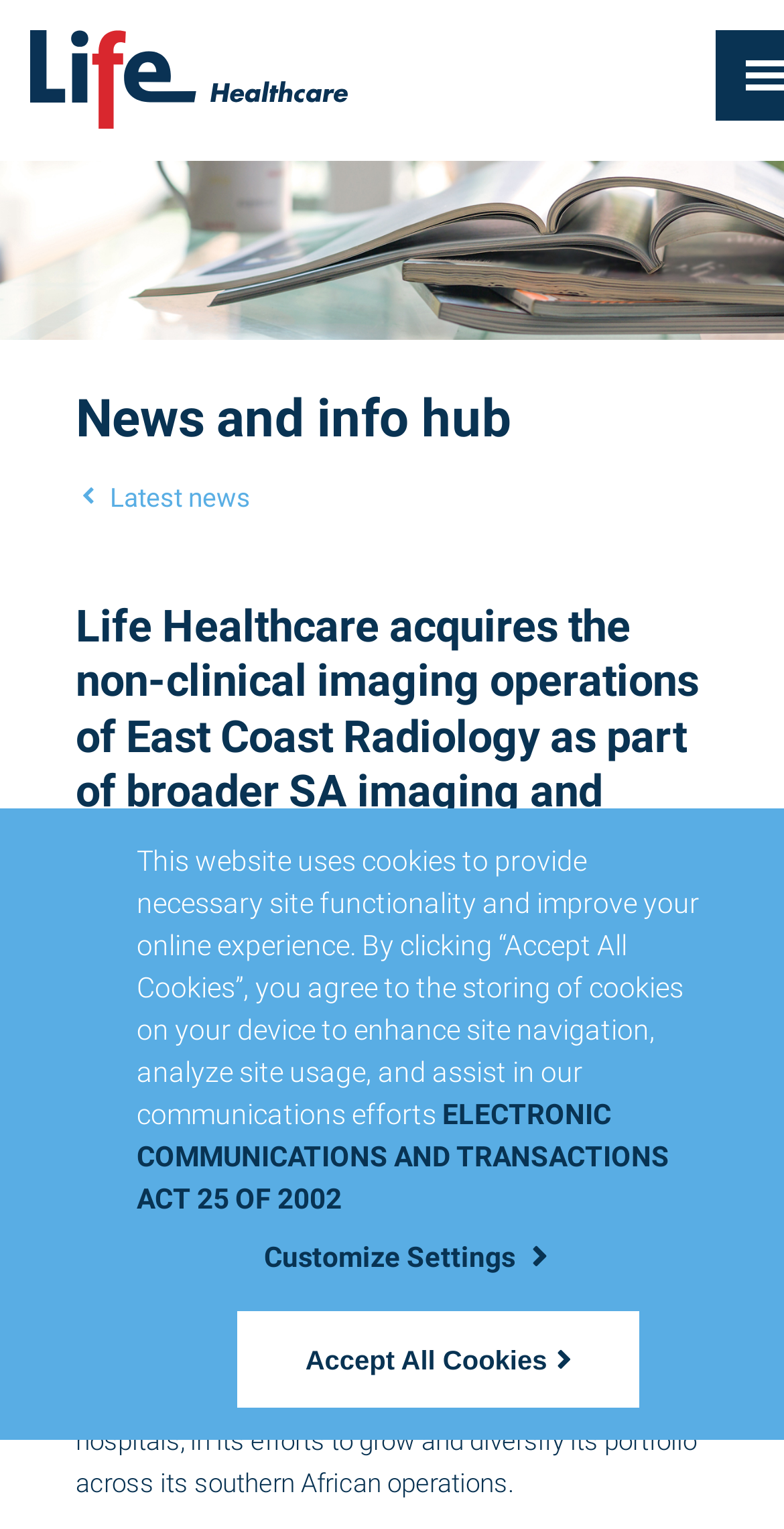Create a full and detailed caption for the entire webpage.

The webpage is about radiology and diagnostic imaging, specifically featuring news and information about Life Healthcare's acquisition of East Coast Radiology's non-clinical imaging operations. 

At the top left, there is a link to "Life Healthcare" accompanied by an image with the same name. Below this, there is a large image that spans the entire width of the page. 

The main content area is divided into sections. On the top, there is a heading that reads "News and info hub". Below this, there is a navigation breadcrumb bar that stretches across the page. 

Underneath the breadcrumb bar, there is a section dedicated to the latest news. This section features a heading with the title of the news article, which is about Life Healthcare's acquisition. Below the title, there is a time stamp indicating the date of the article, "10 February 2022". 

The news article itself is divided into two paragraphs. The first paragraph provides an overview of the acquisition, while the second paragraph goes into more detail about the implications of the deal. 

At the bottom of the page, there is a notice about the website's use of cookies, which informs users about the types of cookies used and their purposes. There are also links to related information, such as the Electronic Communications and Transactions Act 25 of 2002, and options to customize cookie settings or accept all cookies.